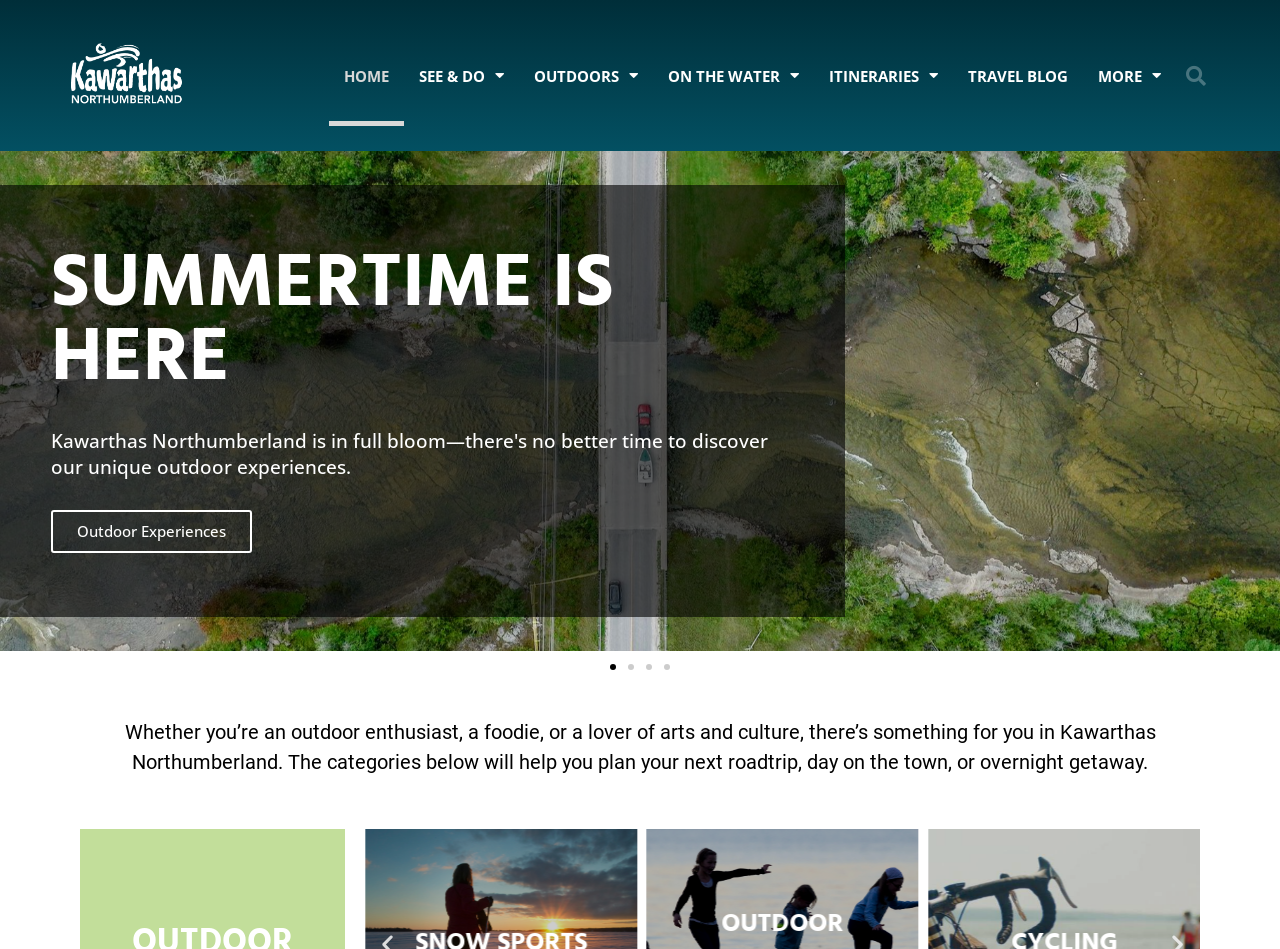Provide the bounding box coordinates for the area that should be clicked to complete the instruction: "Click Kawarthas Northumberland logo".

[0.055, 0.046, 0.144, 0.114]